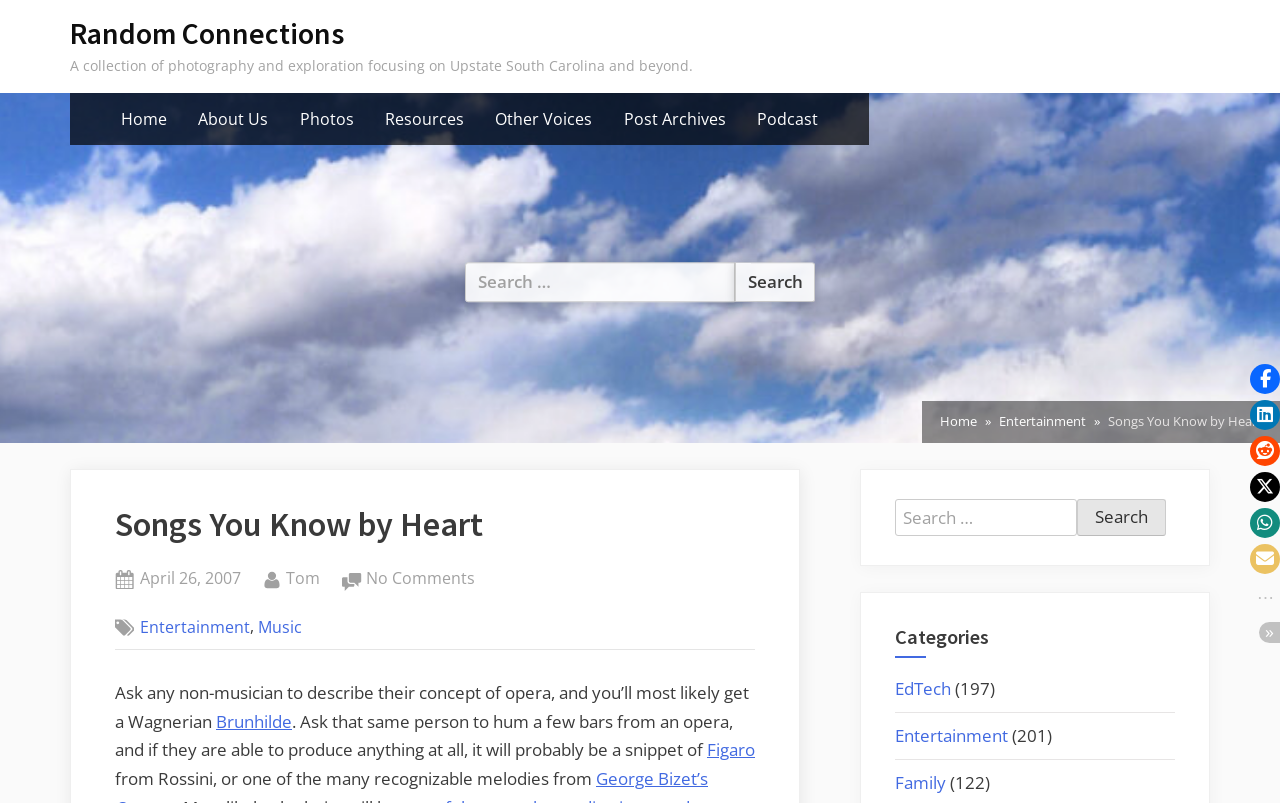Show me the bounding box coordinates of the clickable region to achieve the task as per the instruction: "Go to Home page".

[0.086, 0.122, 0.139, 0.175]